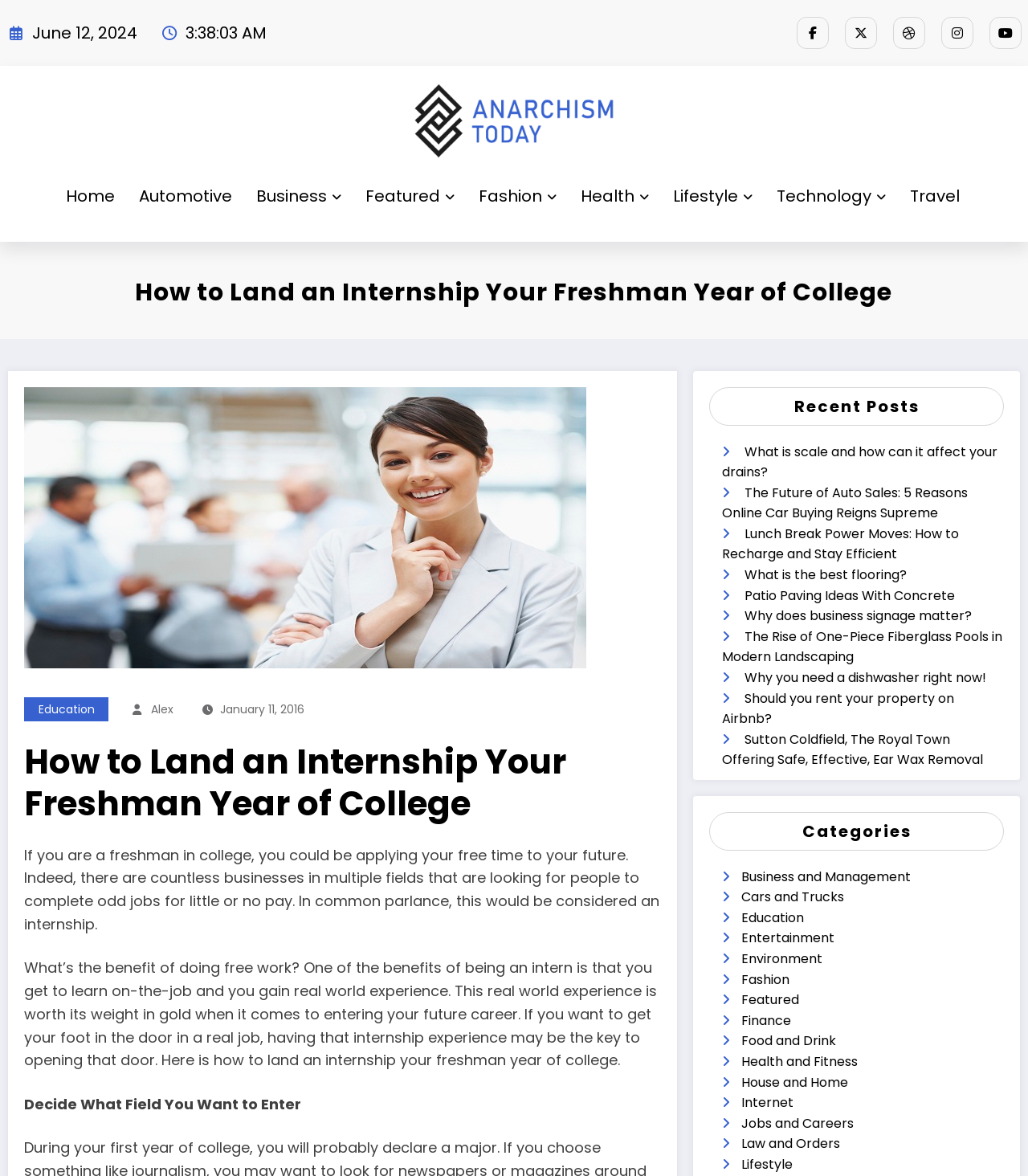What type of experience is gained through internships?
Based on the image, provide your answer in one word or phrase.

Real world experience